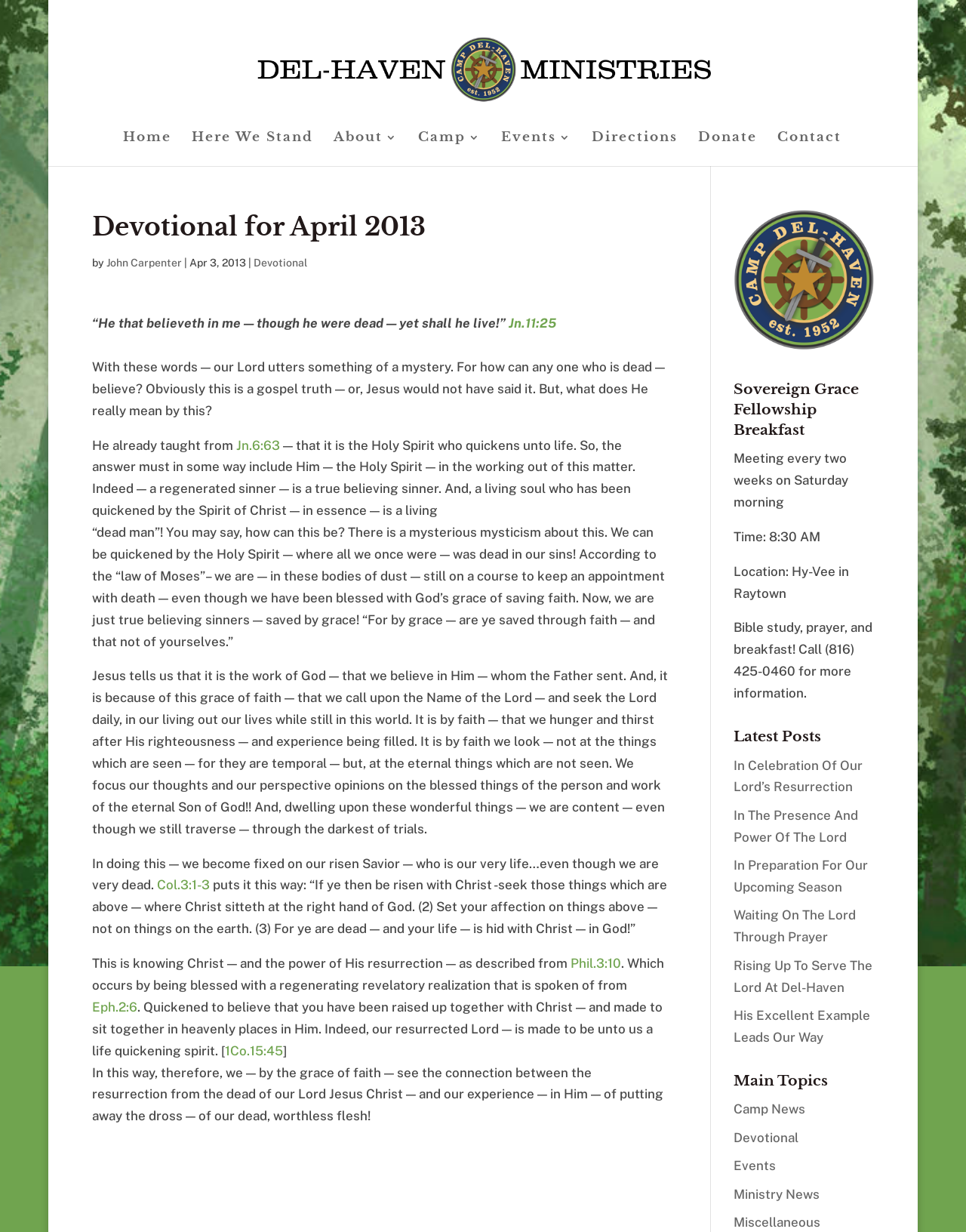Extract the bounding box coordinates for the HTML element that matches this description: "John Carpenter". The coordinates should be four float numbers between 0 and 1, i.e., [left, top, right, bottom].

[0.11, 0.208, 0.188, 0.218]